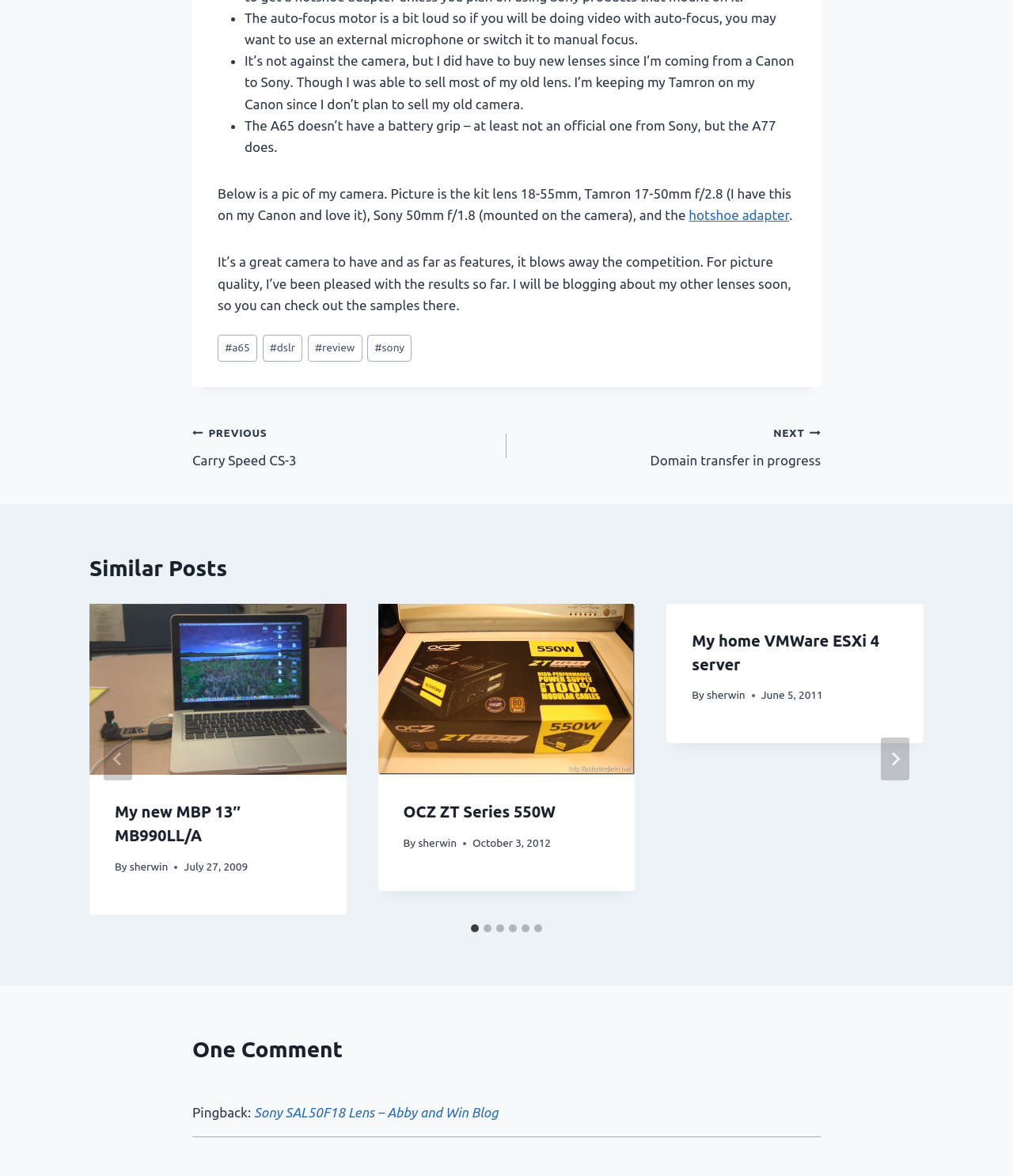Please analyze the image and provide a thorough answer to the question:
How many similar posts are shown?

The similar posts section shows 6 posts, each with a title and a link, indicating that there are 6 similar posts shown.